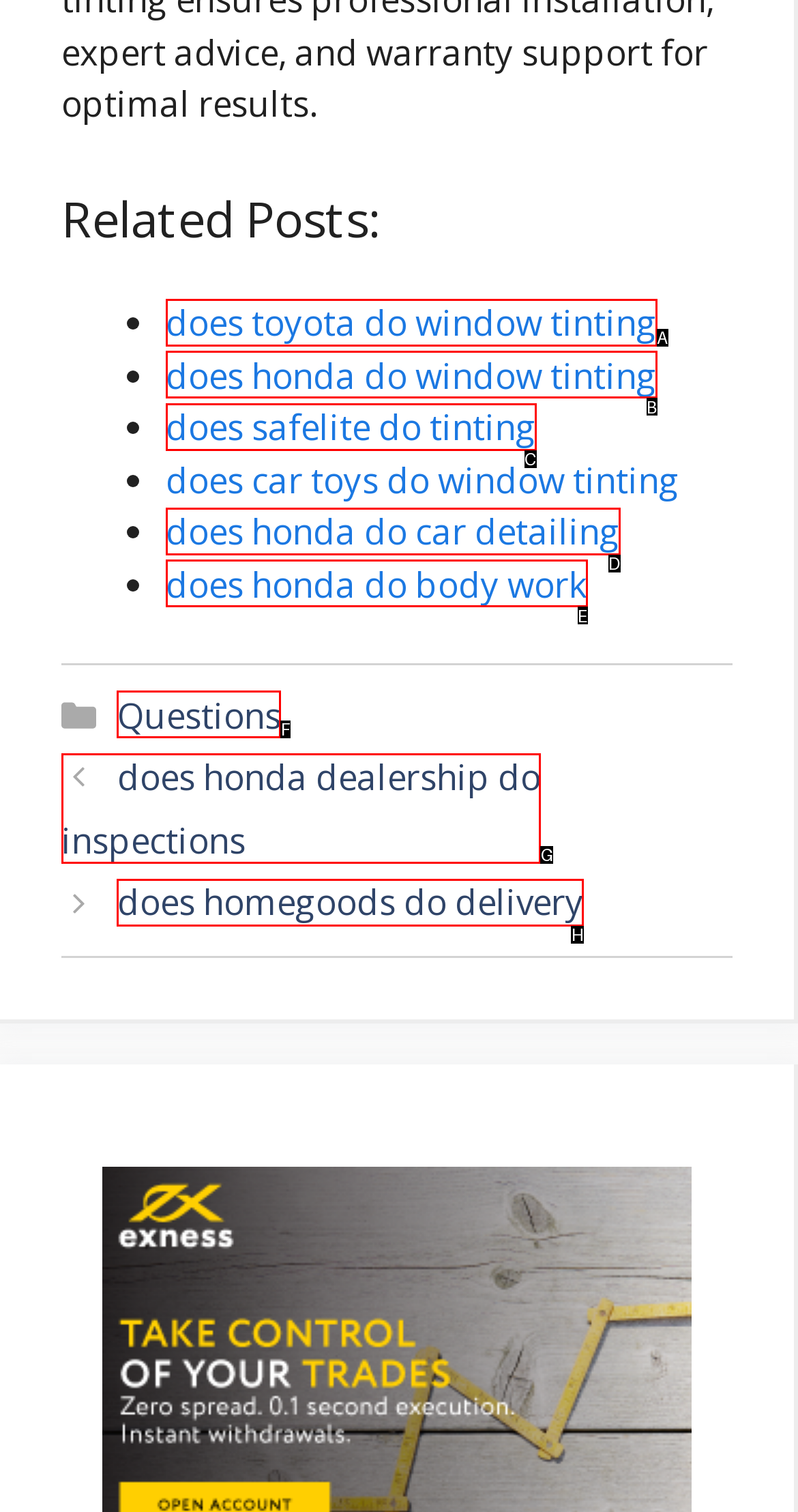Determine which HTML element I should select to execute the task: Click on 'Questions'
Reply with the corresponding option's letter from the given choices directly.

F